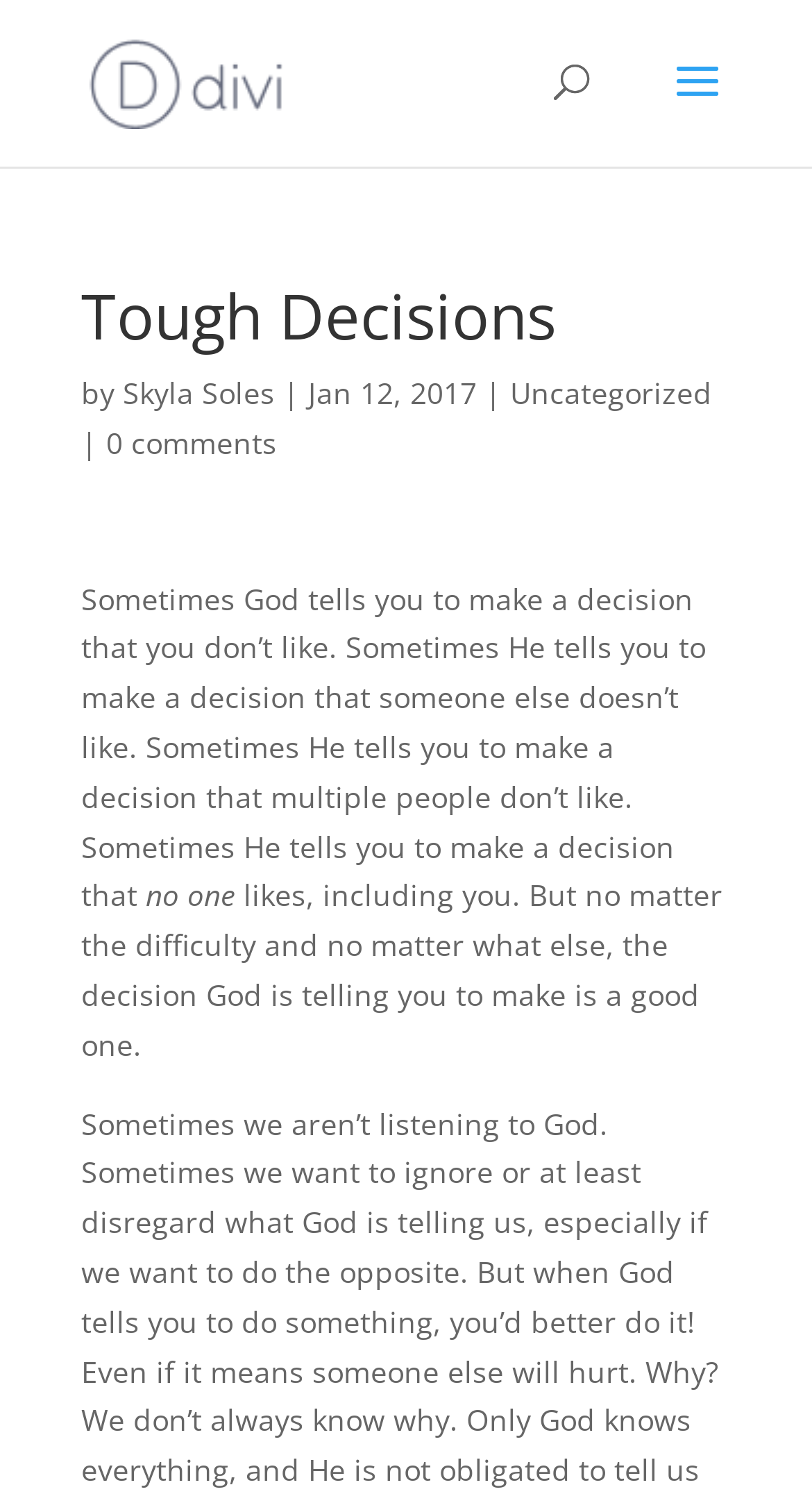Analyze the image and deliver a detailed answer to the question: How many comments does the blog post have?

The number of comments can be found below the blog post, where it is written as '0 comments' in a link format.